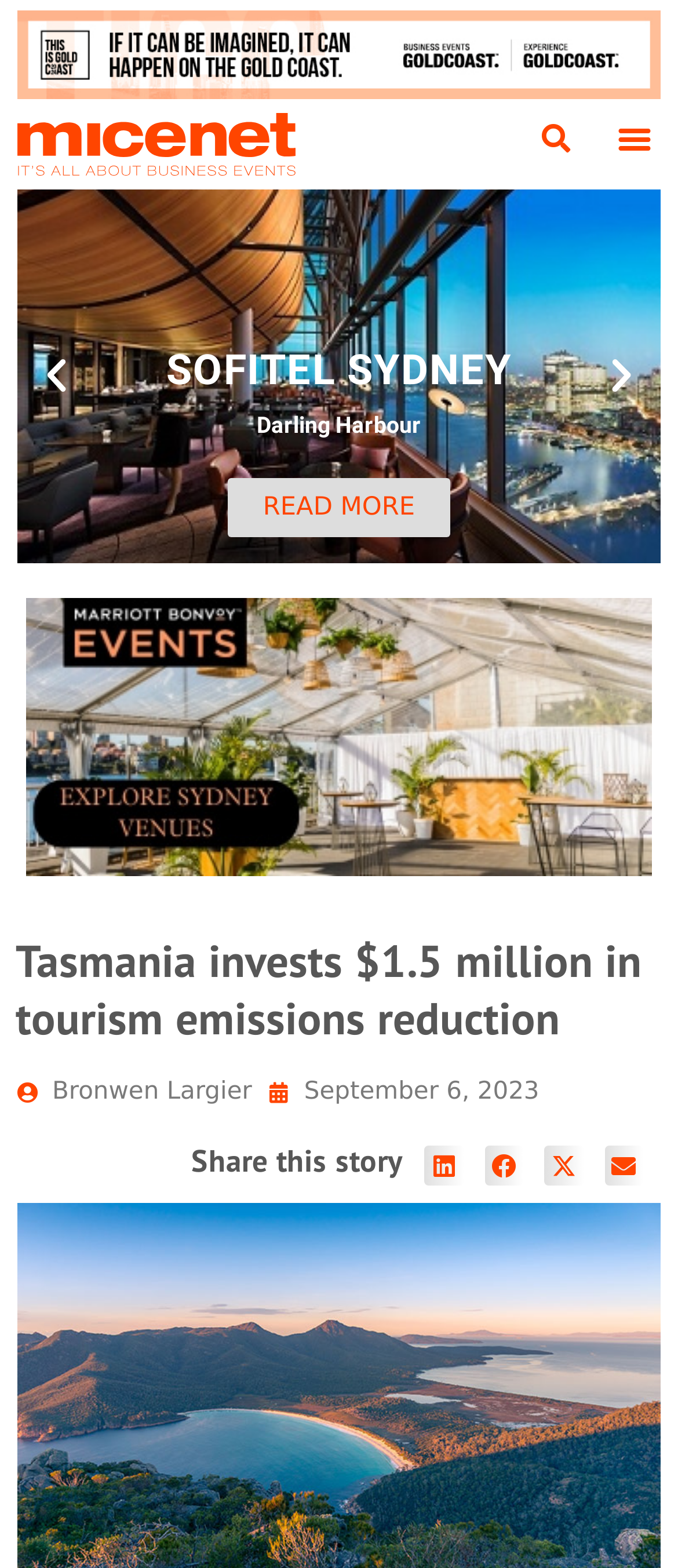Find and indicate the bounding box coordinates of the region you should select to follow the given instruction: "Toggle the menu".

[0.897, 0.072, 0.974, 0.105]